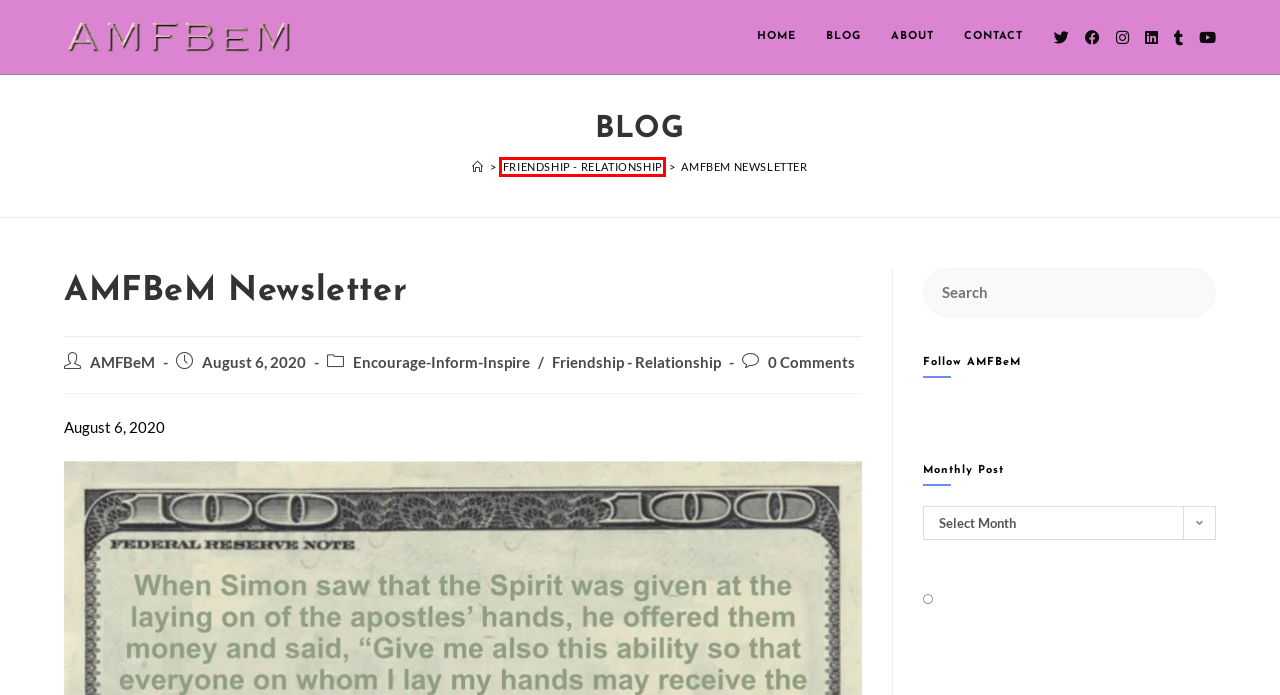Examine the screenshot of the webpage, noting the red bounding box around a UI element. Pick the webpage description that best matches the new page after the element in the red bounding box is clicked. Here are the candidates:
A. AMFBeM, Author at About My FATHER's Business Evangelistic Ministry
B. Encourage-Inform-Inspire Archives - About My FATHER's Business Evangelistic Ministry
C. BLOG - About My FATHER's Business Evangelistic Ministry
D. Our Lives Demonstrate That We Are GOD’s Sons - About My FATHER's Business Evangelistic Ministry
E. CONTACT - About My FATHER's Business Evangelistic Ministry
F. Friendship - Relationship Archives - About My FATHER's Business Evangelistic Ministry
G. ABOUT - About My FATHER's Business Evangelistic Ministry
H. HOME - About My FATHER's Business Evangelistic Ministry

F